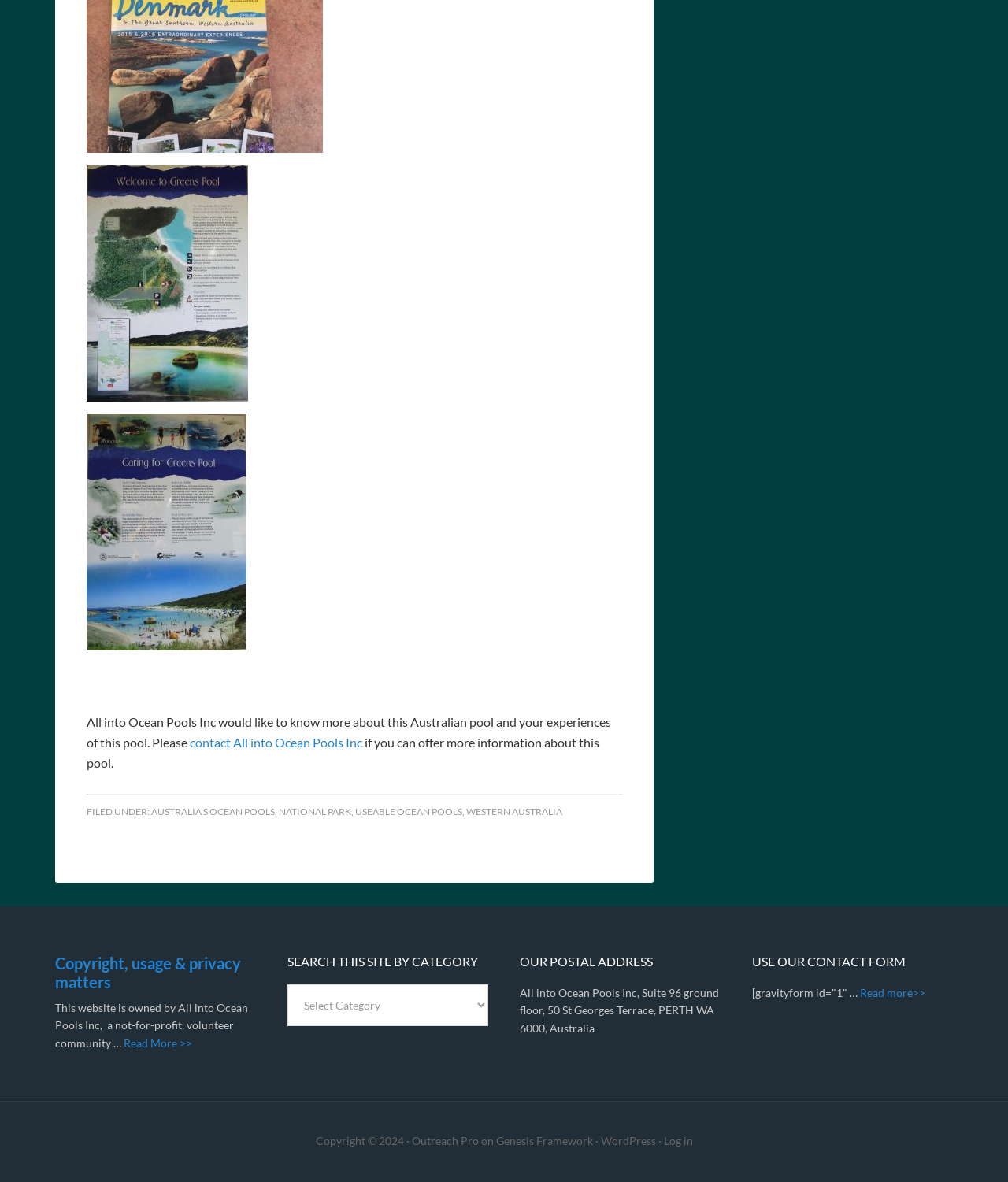From the details in the image, provide a thorough response to the question: What is the name of the organization owning this website?

This answer can be obtained by reading the static text 'This website is owned by All into Ocean Pools Inc, a not-for-profit, volunteer community …' in the article section with the heading 'Copyright, usage & privacy matters'.